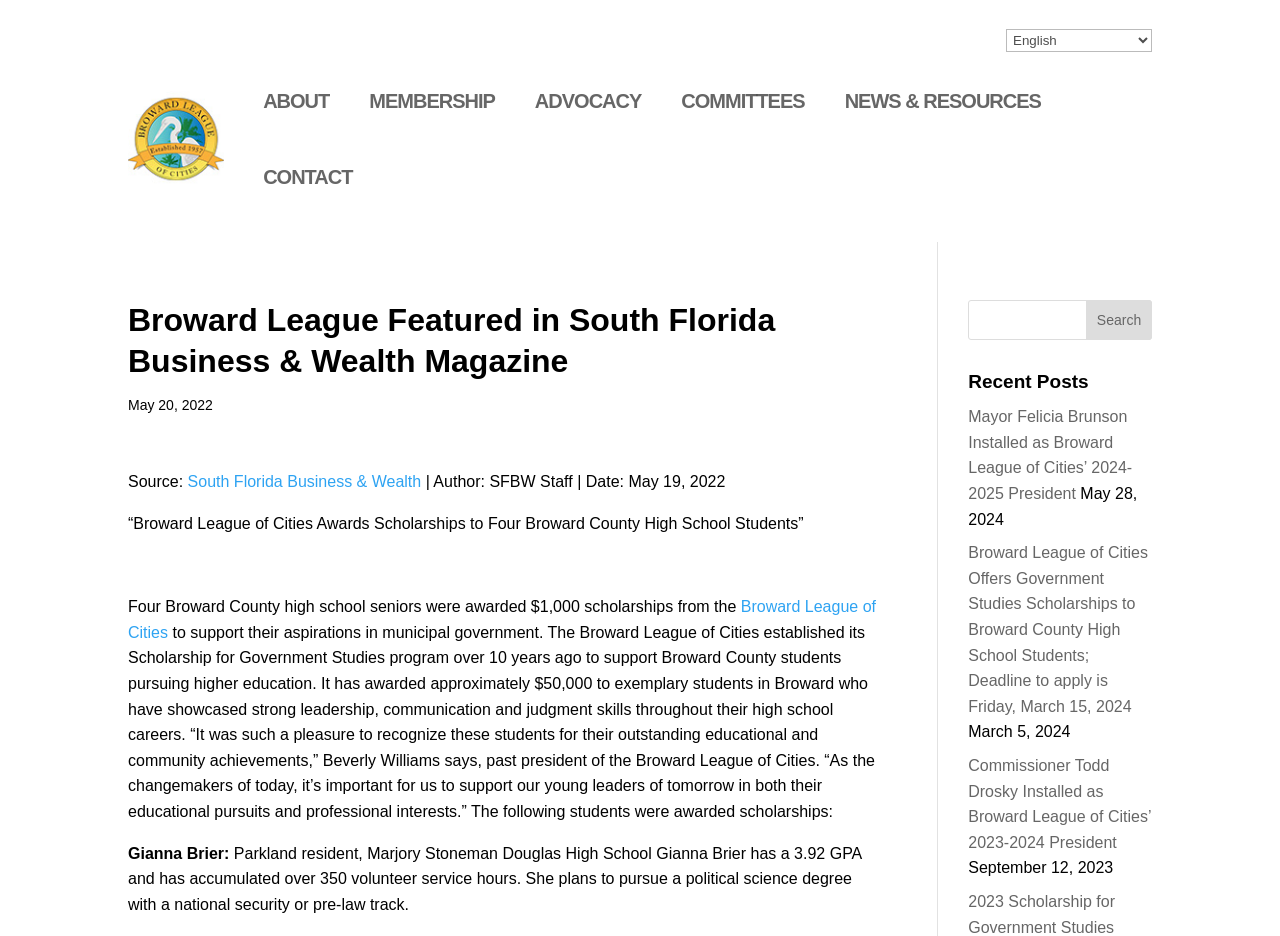What organization awarded scholarships to four Broward County high school students?
Provide a detailed answer to the question using information from the image.

The answer can be found in the article text, which states 'Four Broward County high school seniors were awarded $1,000 scholarships from the Broward League of Cities'.